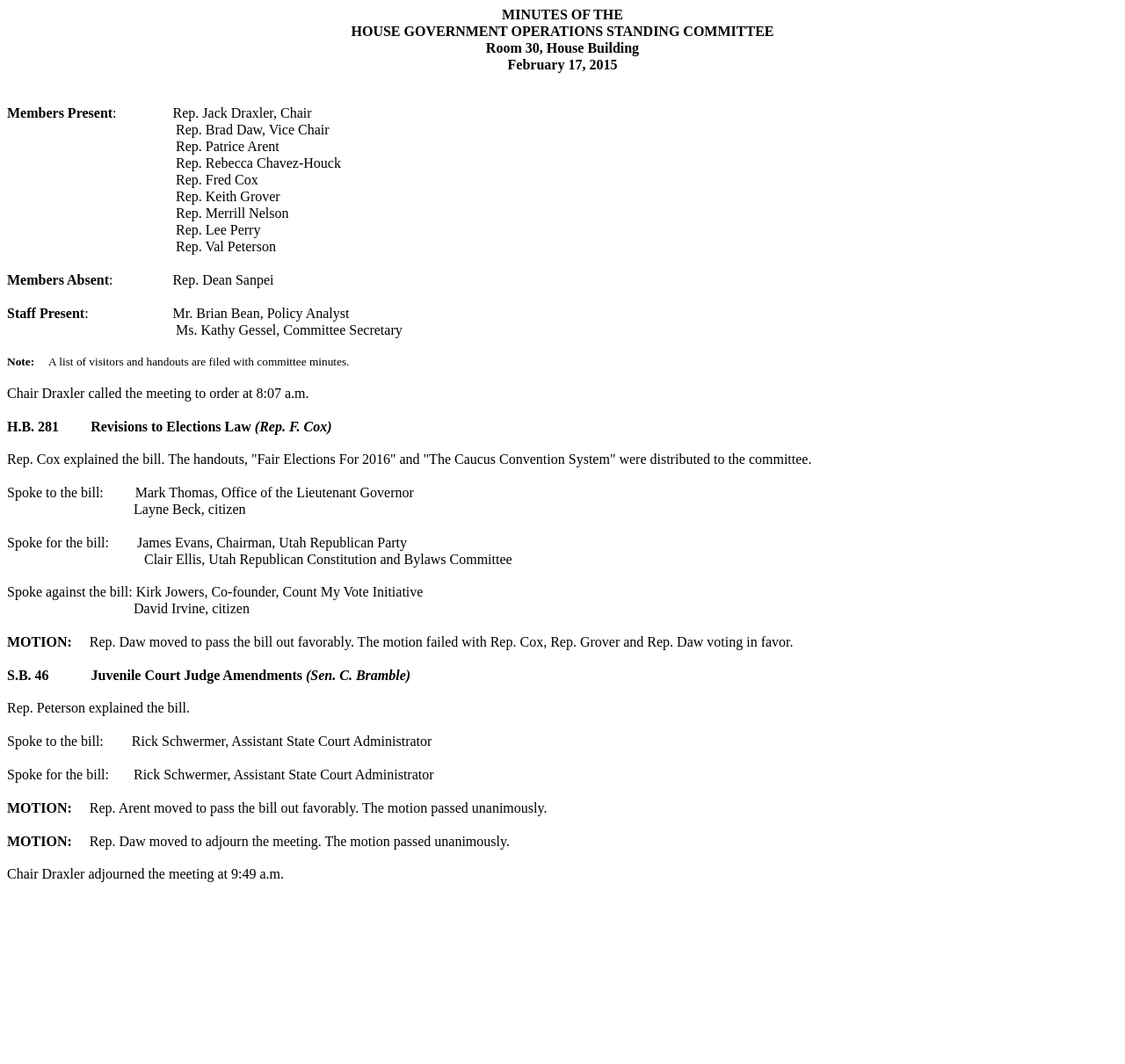Respond to the question below with a concise word or phrase:
What is the date of the meeting?

February 17, 2015